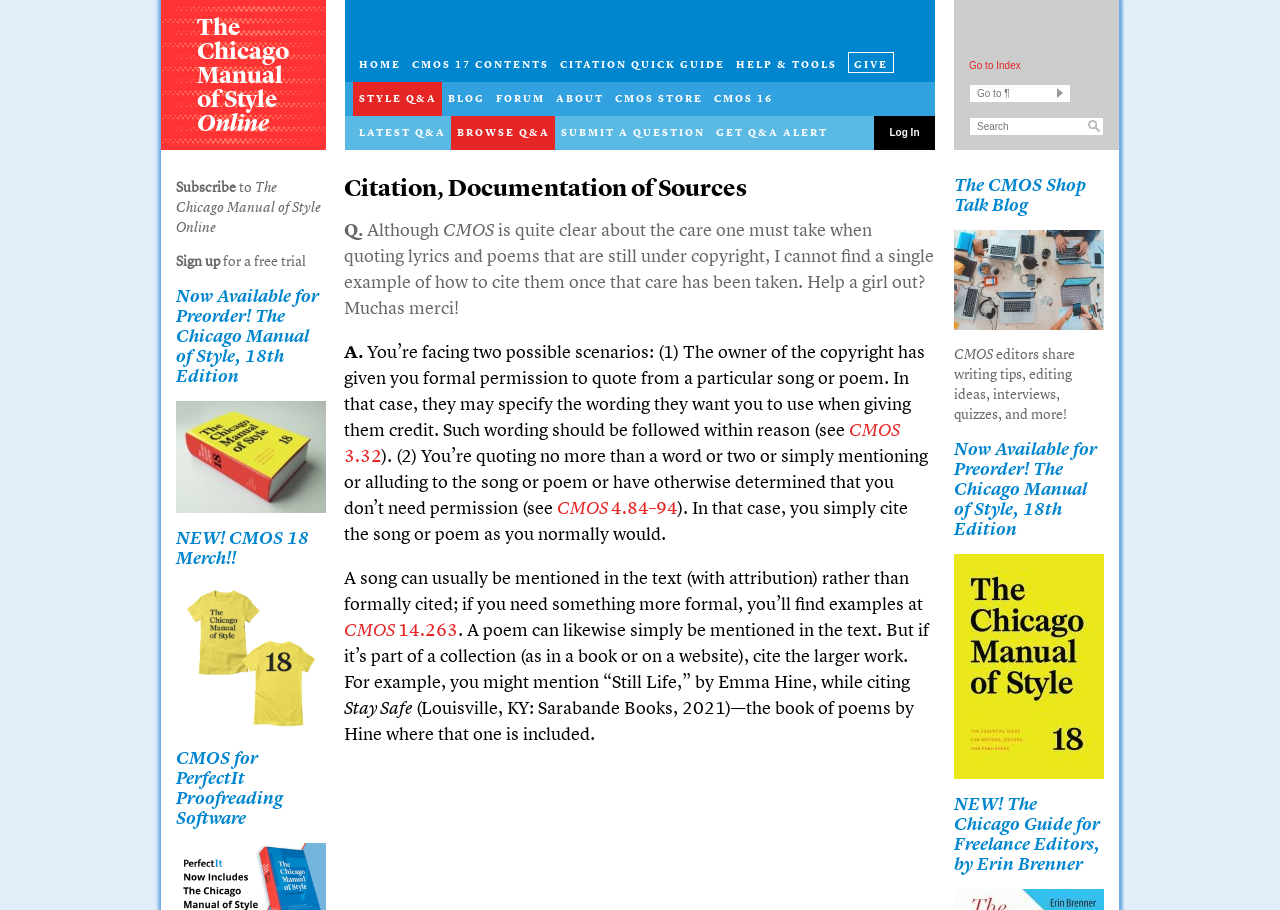What is the name of the online style guide?
Identify the answer in the screenshot and reply with a single word or phrase.

The Chicago Manual of Style Online